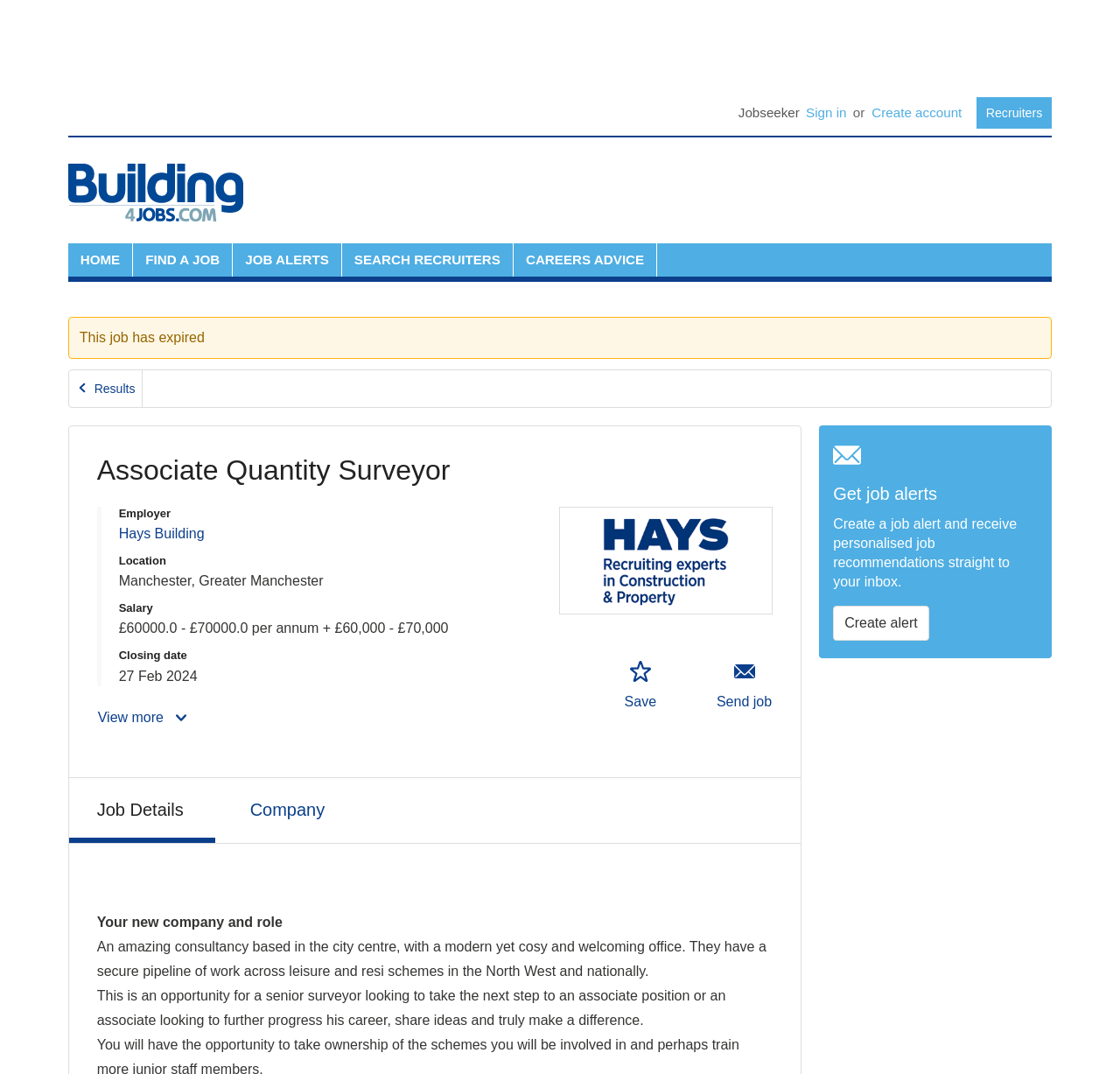Show the bounding box coordinates of the element that should be clicked to complete the task: "Create alert".

[0.744, 0.564, 0.829, 0.597]